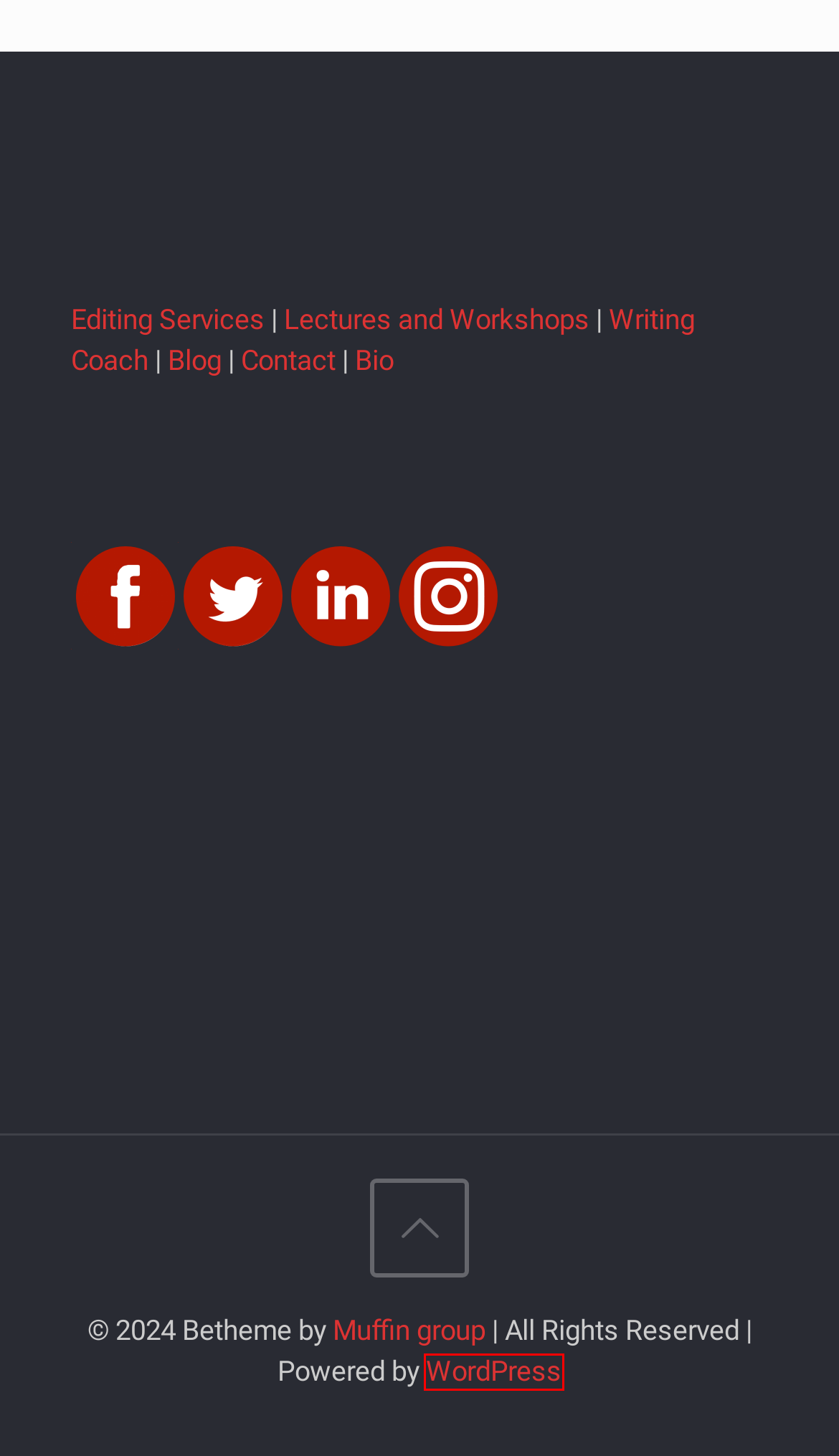Given a screenshot of a webpage with a red rectangle bounding box around a UI element, select the best matching webpage description for the new webpage that appears after clicking the highlighted element. The candidate descriptions are:
A. Writing Coach – Heather Whitaker
B. Blog – Heather Whitaker
C. Blog Tool, Publishing Platform, and CMS – WordPress.org
D. Lectures and Workshops – Heather Whitaker
E. Muffin Group | The Most Popular WordPress Theme In The World
F. New Story Creation Workshops Underway! – Heather Whitaker
G. Bio – Heather Whitaker
H. Contact – Heather Whitaker

C